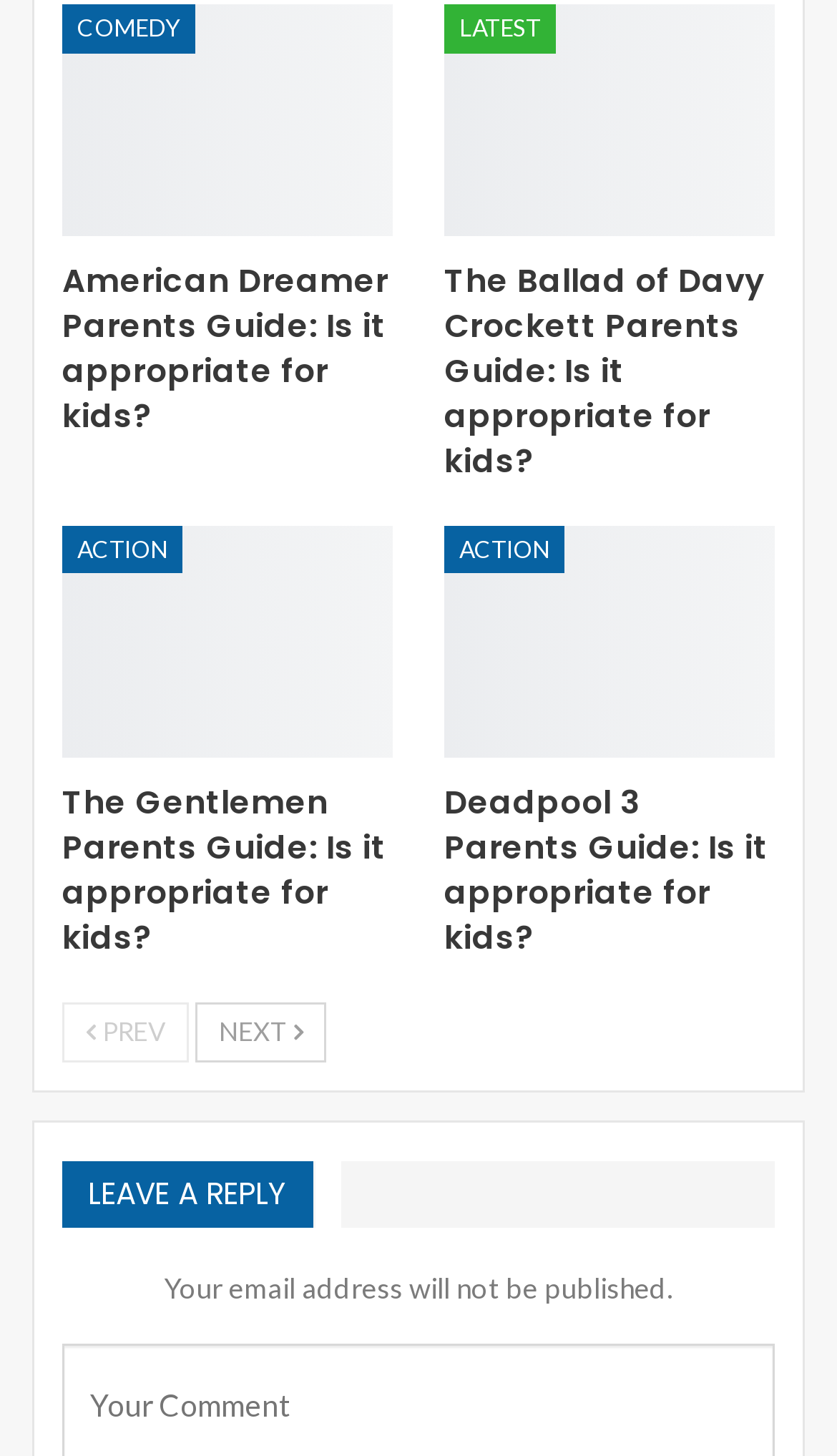Give a one-word or short phrase answer to this question: 
How many movie guides are listed?

8